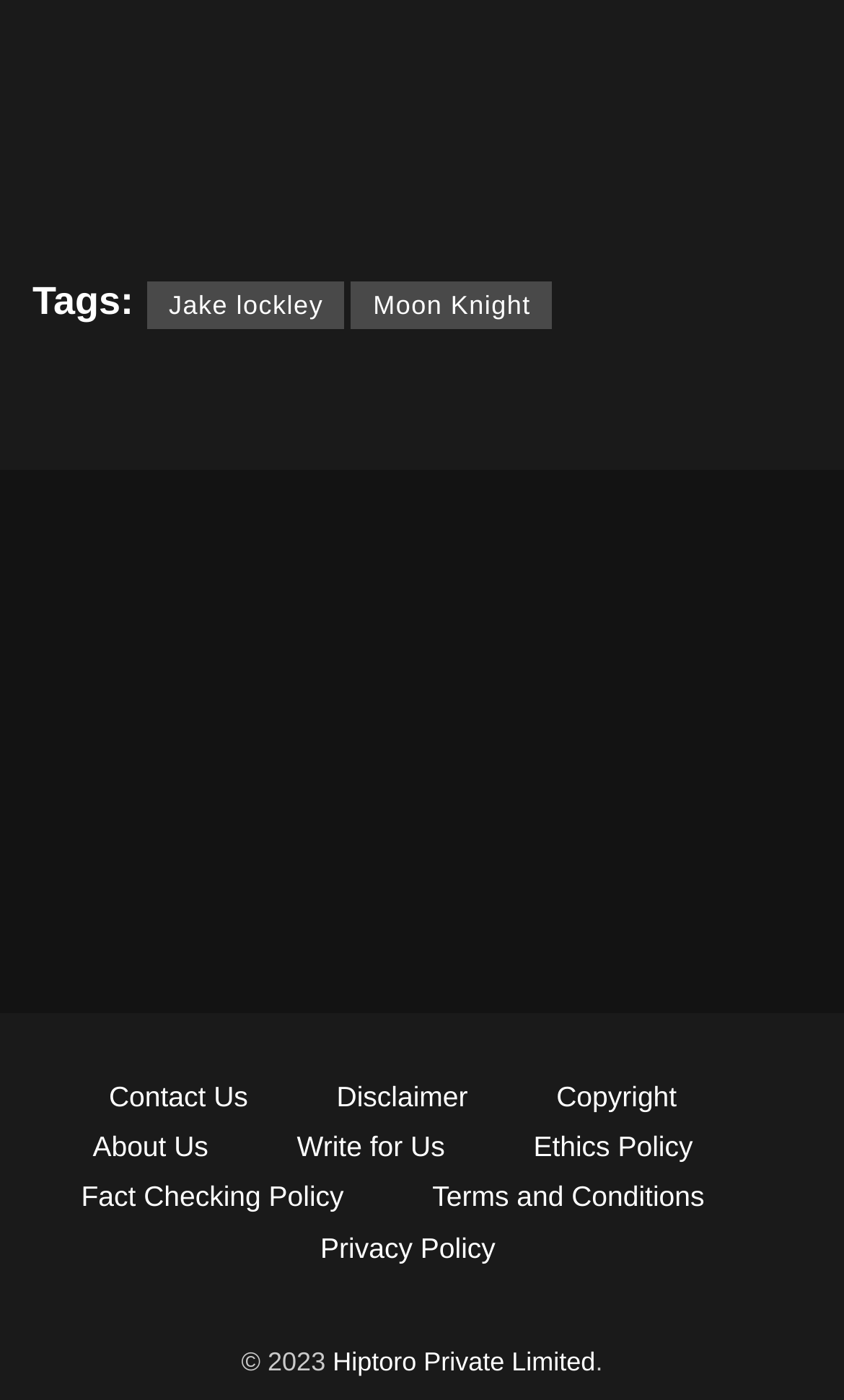Specify the bounding box coordinates (top-left x, top-left y, bottom-right x, bottom-right y) of the UI element in the screenshot that matches this description: Awesome

None